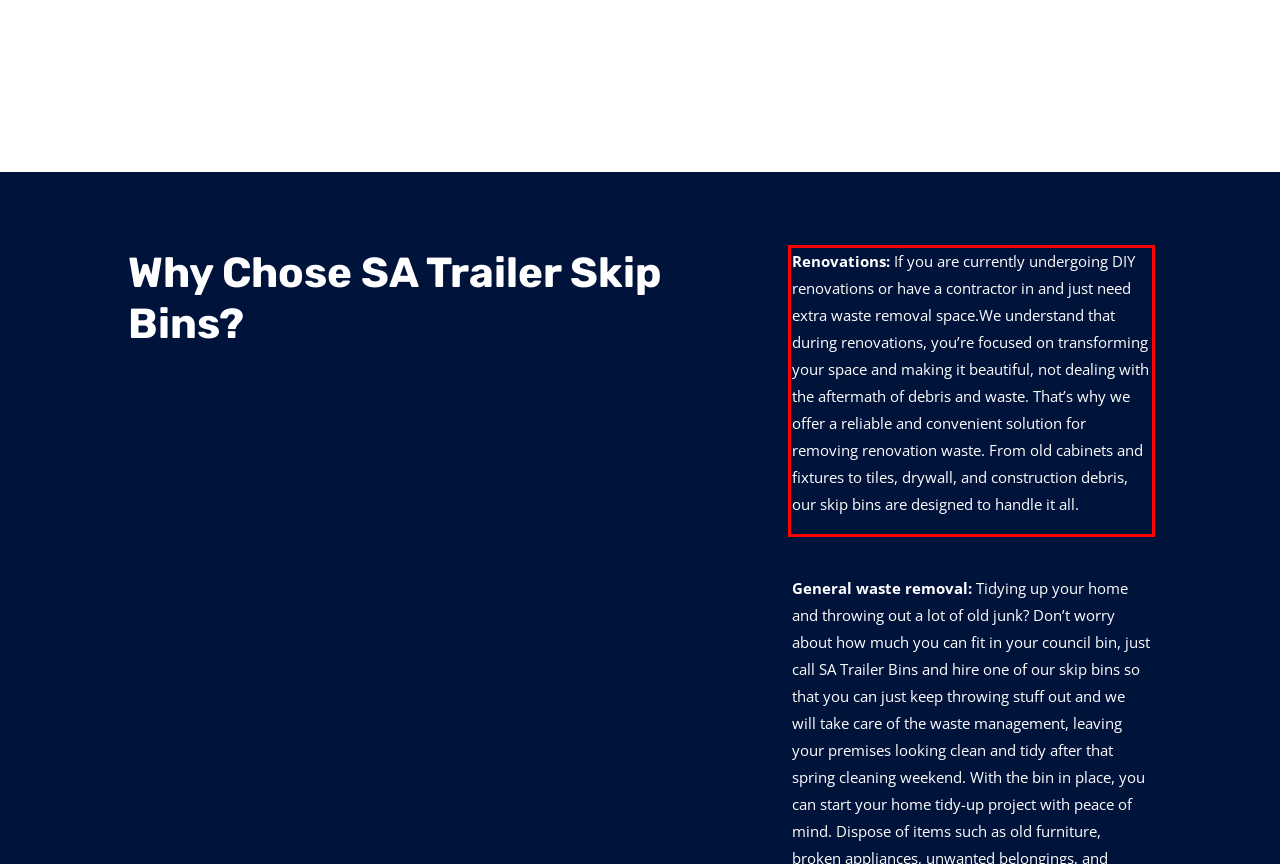Please examine the screenshot of the webpage and read the text present within the red rectangle bounding box.

Renovations: If you are currently undergoing DIY renovations or have a contractor in and just need extra waste removal space.We understand that during renovations, you’re focused on transforming your space and making it beautiful, not dealing with the aftermath of debris and waste. That’s why we offer a reliable and convenient solution for removing renovation waste. From old cabinets and fixtures to tiles, drywall, and construction debris, our skip bins are designed to handle it all.